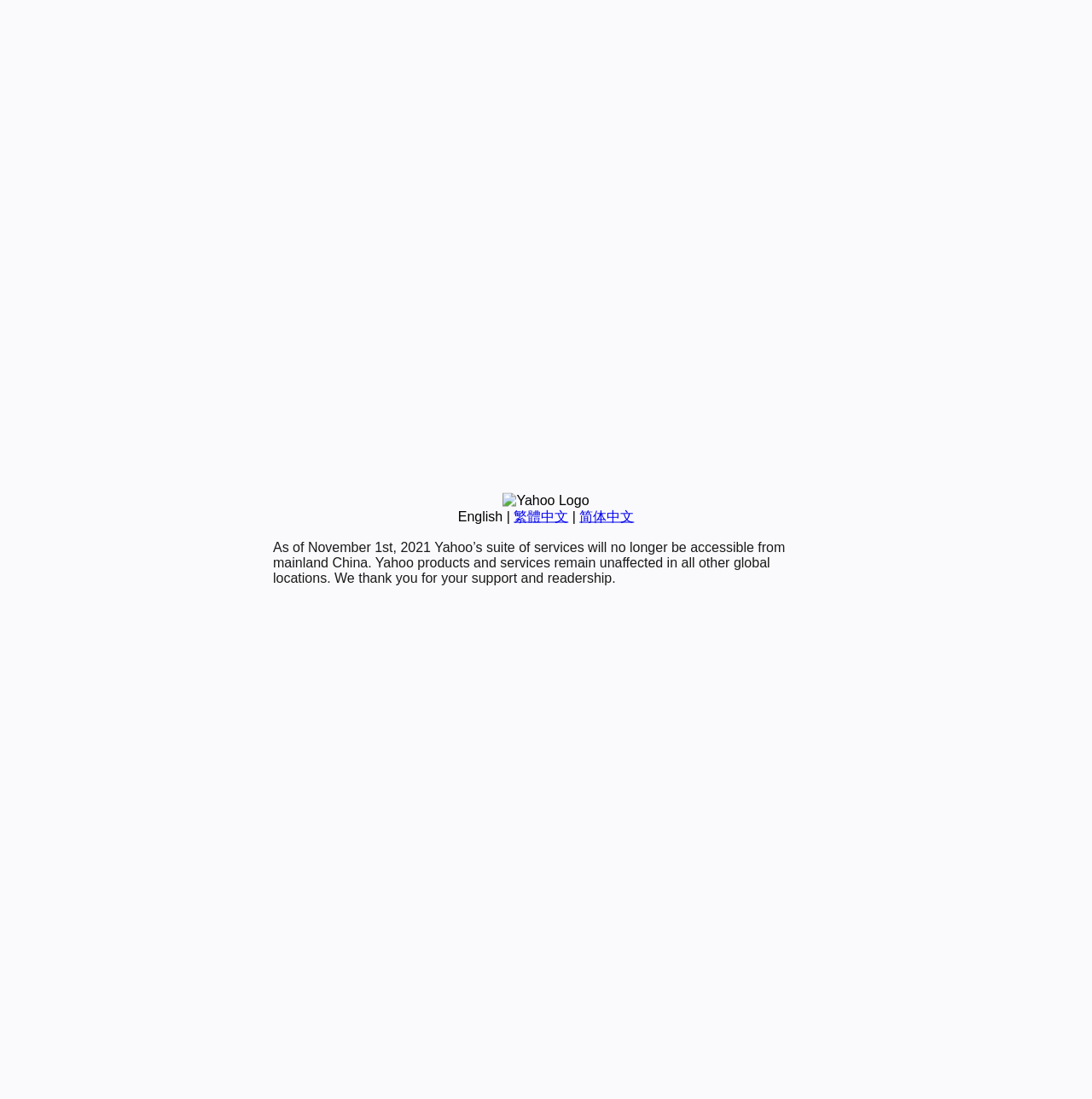Using floating point numbers between 0 and 1, provide the bounding box coordinates in the format (top-left x, top-left y, bottom-right x, bottom-right y). Locate the UI element described here: 简体中文

[0.531, 0.463, 0.581, 0.476]